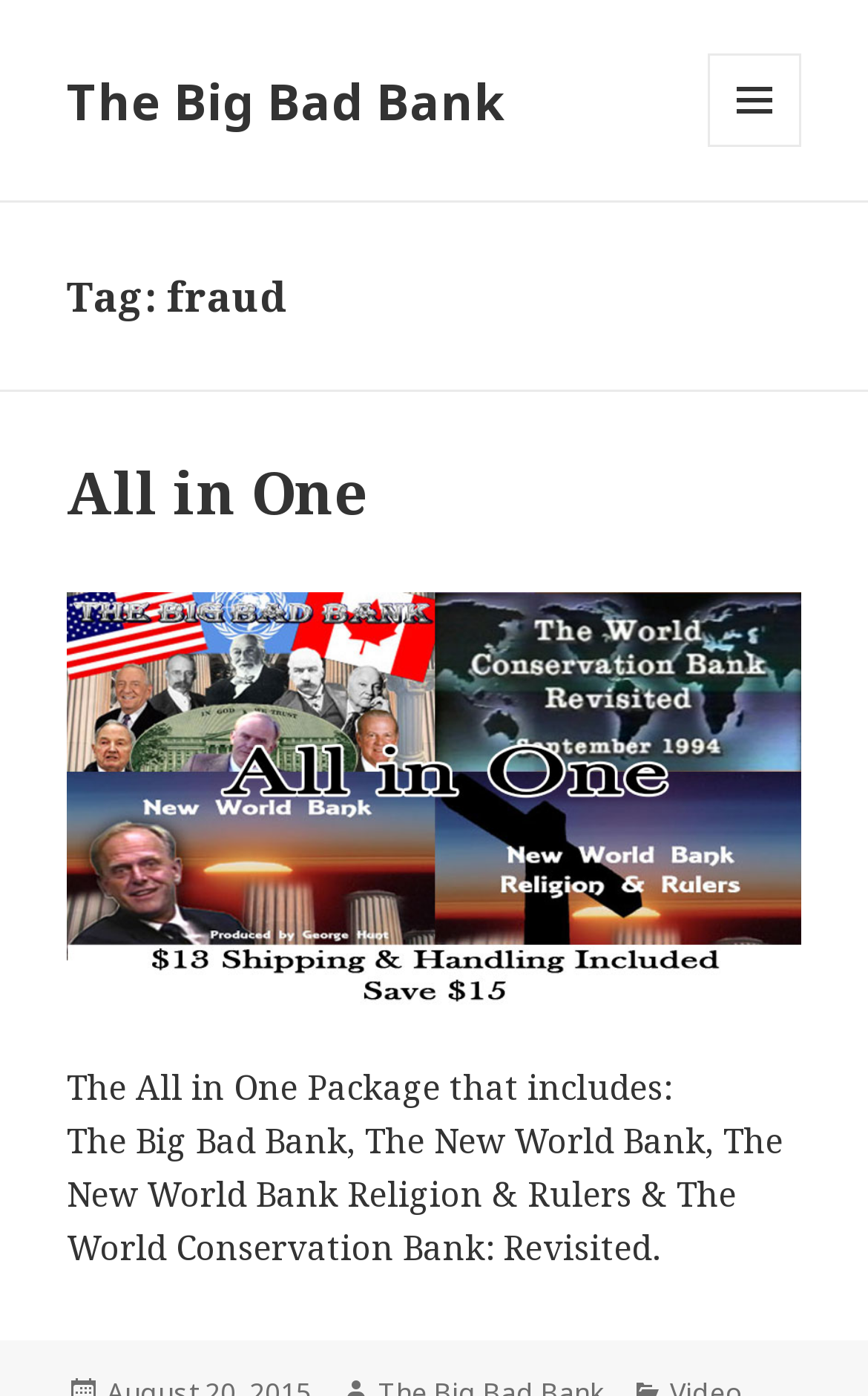Explain in detail what is displayed on the webpage.

The webpage is about "fraud" and is related to "The Big Bad Bank". At the top left, there is a link with the text "The Big Bad Bank". On the top right, there is a button with an icon and the text "MENU AND WIDGETS". 

Below the top section, there is a header section that spans the entire width of the page. Within this section, there is a heading that reads "Tag: fraud" on the left side. Below this heading, there is another section that also spans the entire width of the page. This section contains a heading that reads "All in One" on the left side, followed by a link with the same text. 

To the right of the "All in One" link, there is an image with the alt text "All In One". Below the image, there is a paragraph of text that reads "The All in One Package that includes:". This is followed by a longer paragraph of text that describes the contents of the package, including "The Big Bad Bank, The New World Bank, The New World Bank Religion & Rulers & The World Conservation Bank: Revisited."